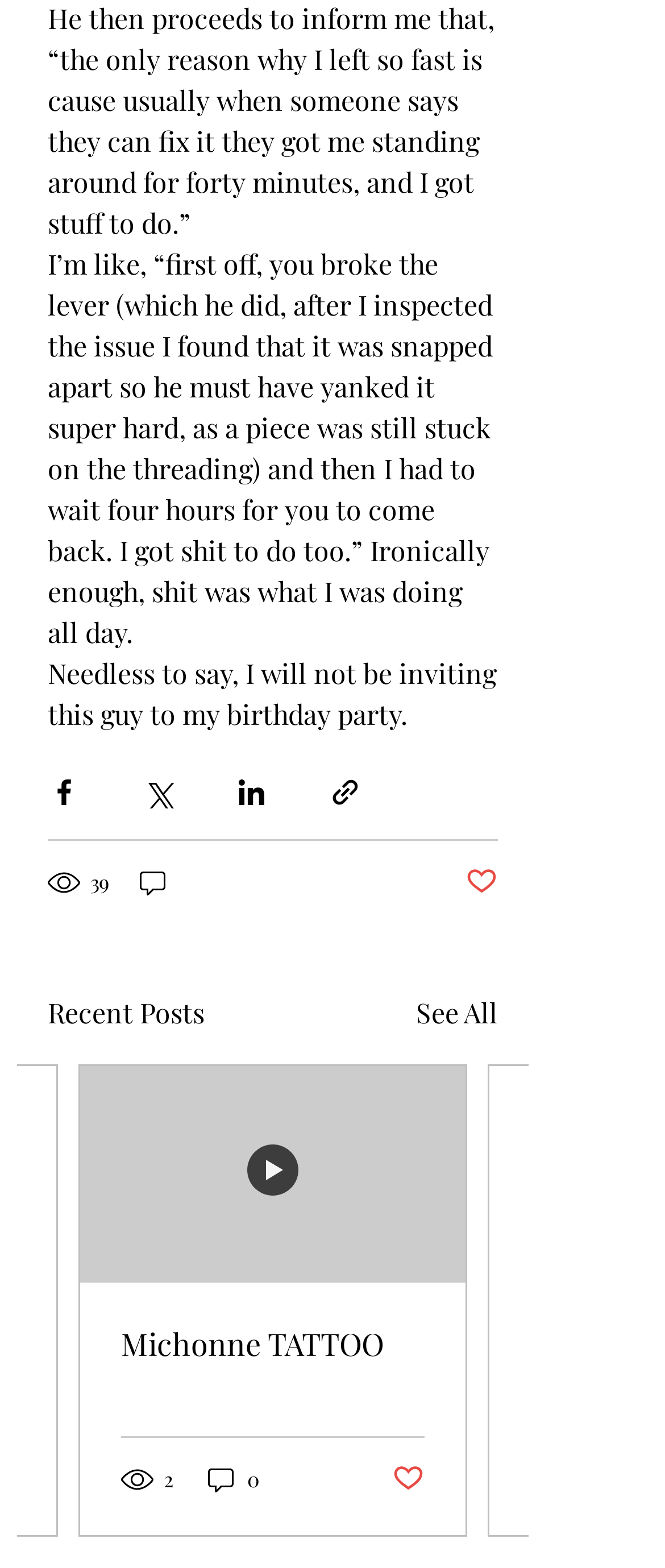Please give a concise answer to this question using a single word or phrase: 
What is the status of the like button for the first post?

Not marked as liked